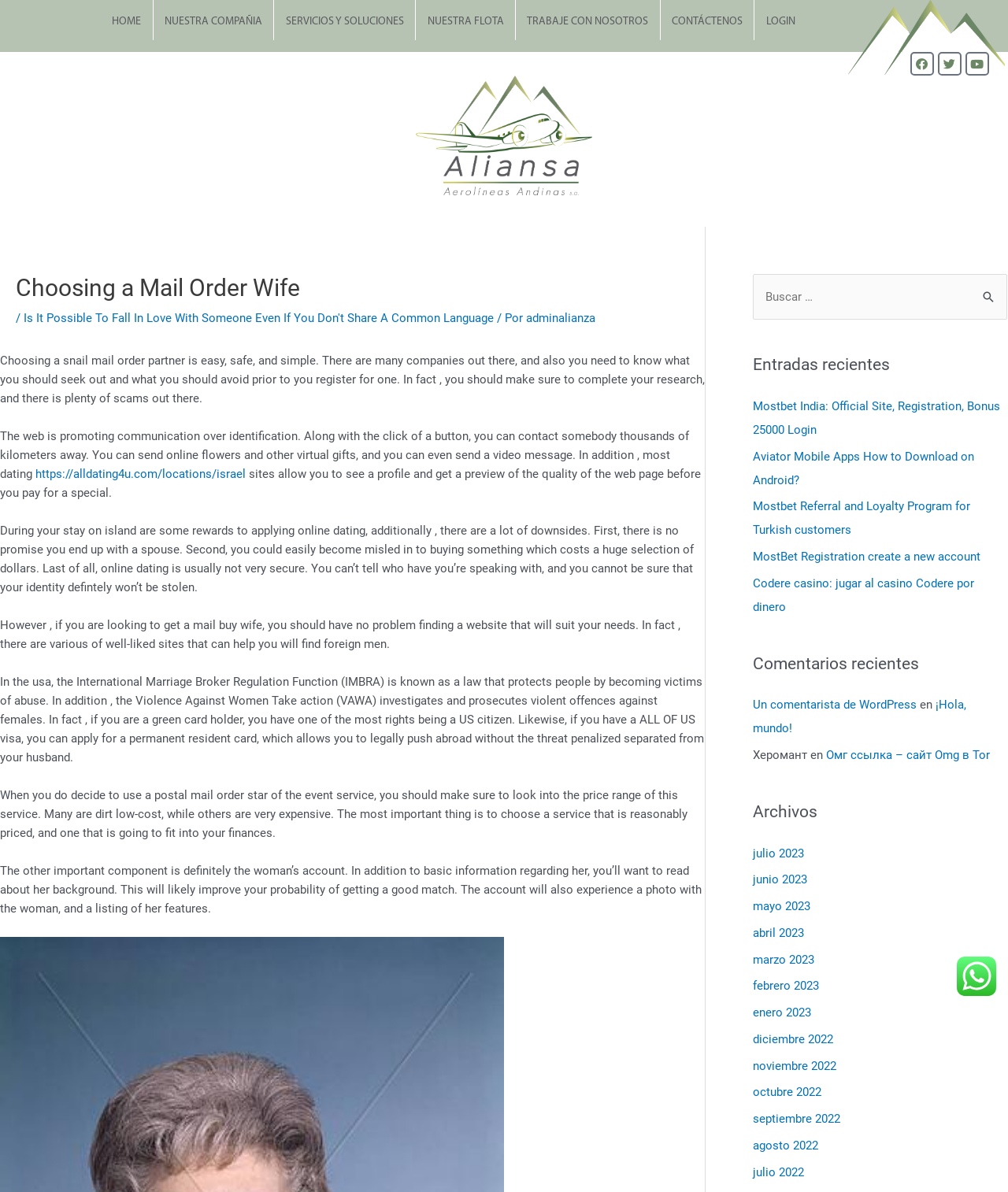Please respond in a single word or phrase: 
What is the purpose of reading a woman's background on a mail order bride service?

Improve the chance of getting a good match